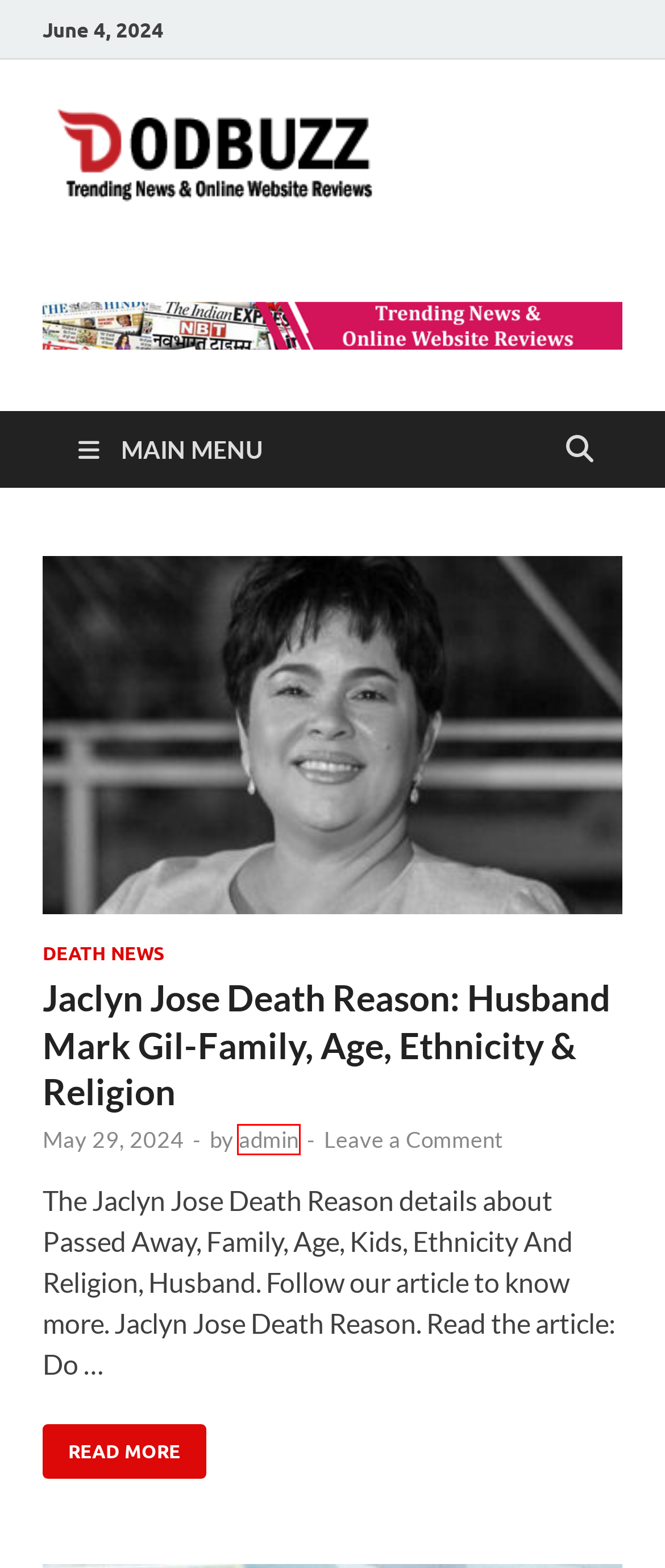Examine the webpage screenshot and identify the UI element enclosed in the red bounding box. Pick the webpage description that most accurately matches the new webpage after clicking the selected element. Here are the candidates:
A. Business - Dodbuzz
B. News - Dodbuzz
C. Solitevietnam com 2024: Check The Legitimacy Of The Website Here!
D. Jaclyn Jose Death Reason 2024: Husband Mark Gil-Family
E. Nyako Trending Video Telegram 2024: Is It On Reddit, TikTok, Instagram
F. Death News - Dodbuzz
G. admin - Dodbuzz
H. Small Business Ideas for Entrepreneurs in 2024 : Know More

G